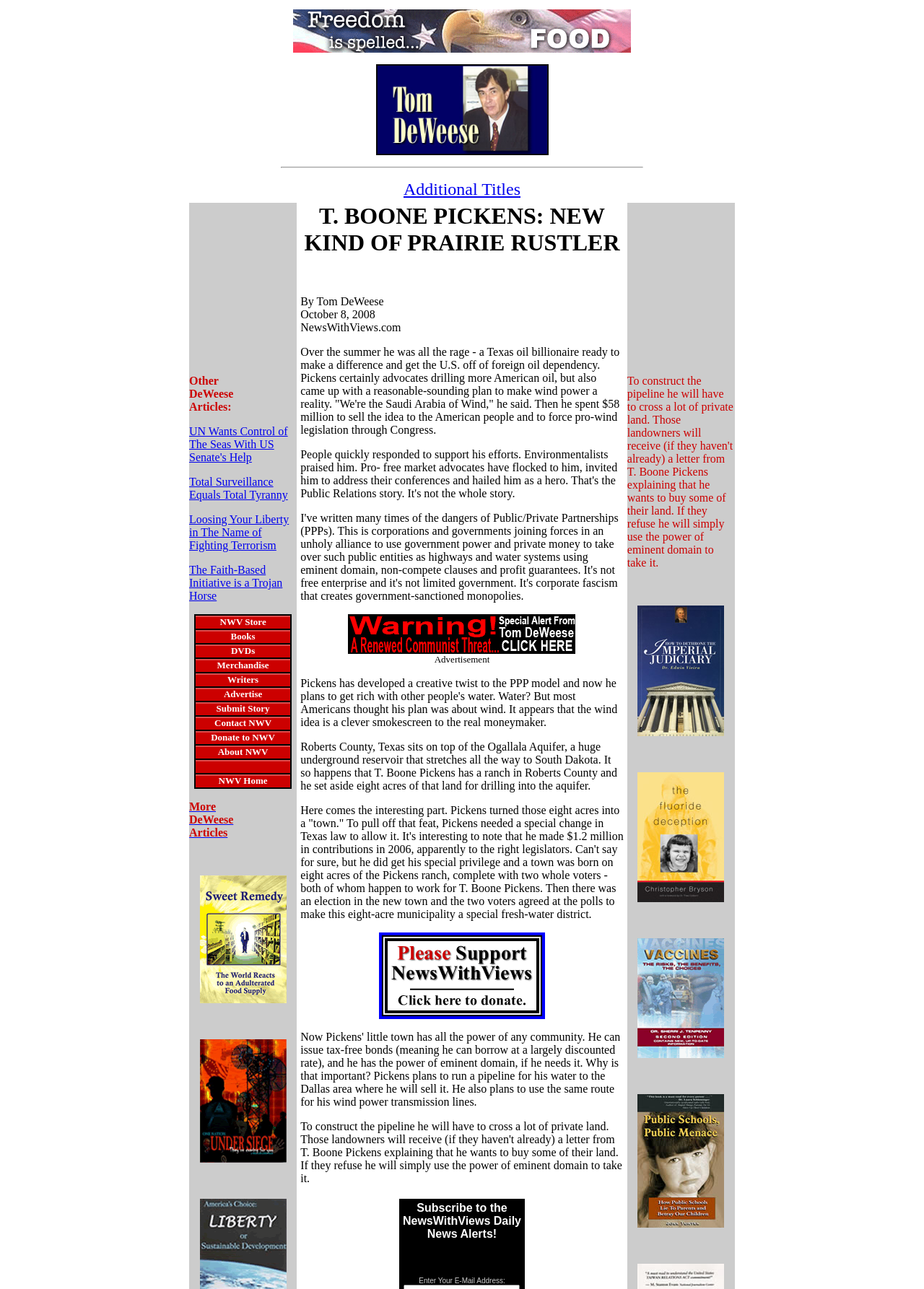What is the name of the website or organization?
Using the image provided, answer with just one word or phrase.

NWV